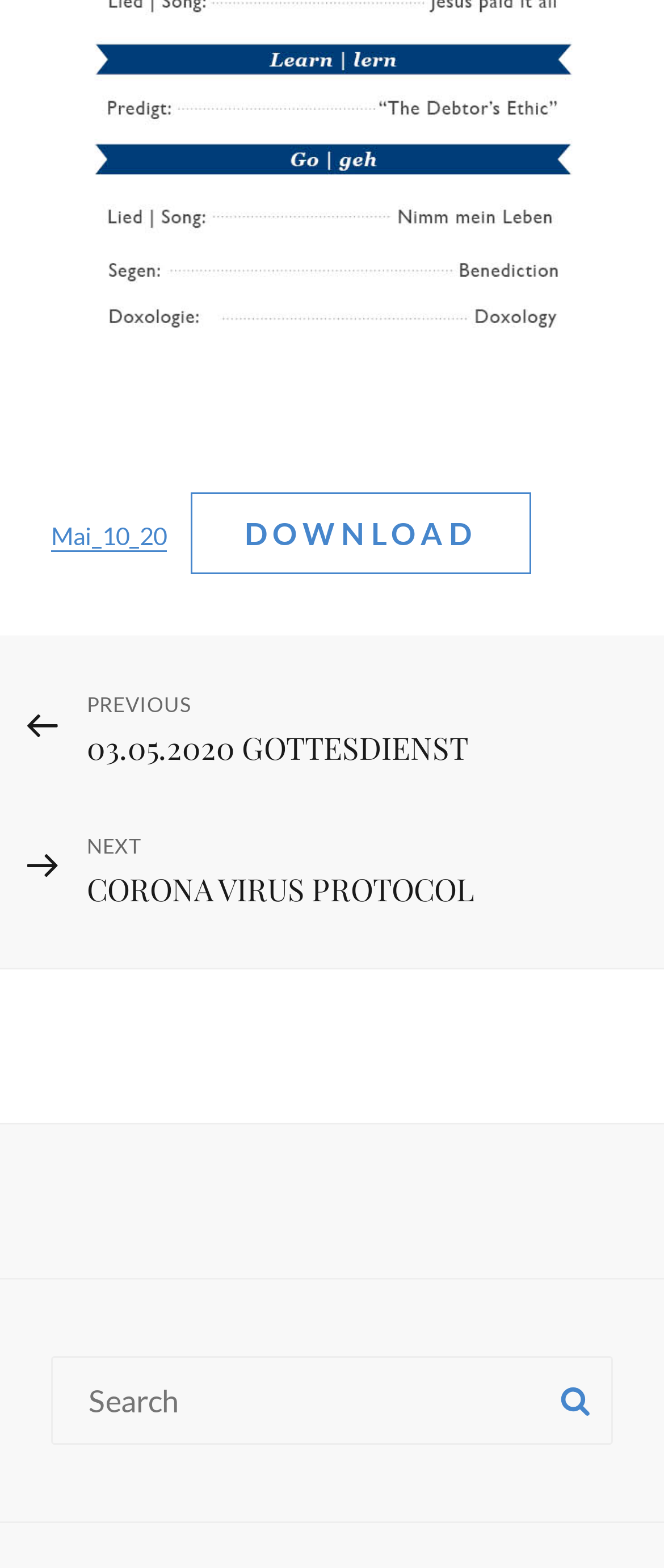What is the category of the posts?
Examine the screenshot and reply with a single word or phrase.

Posts